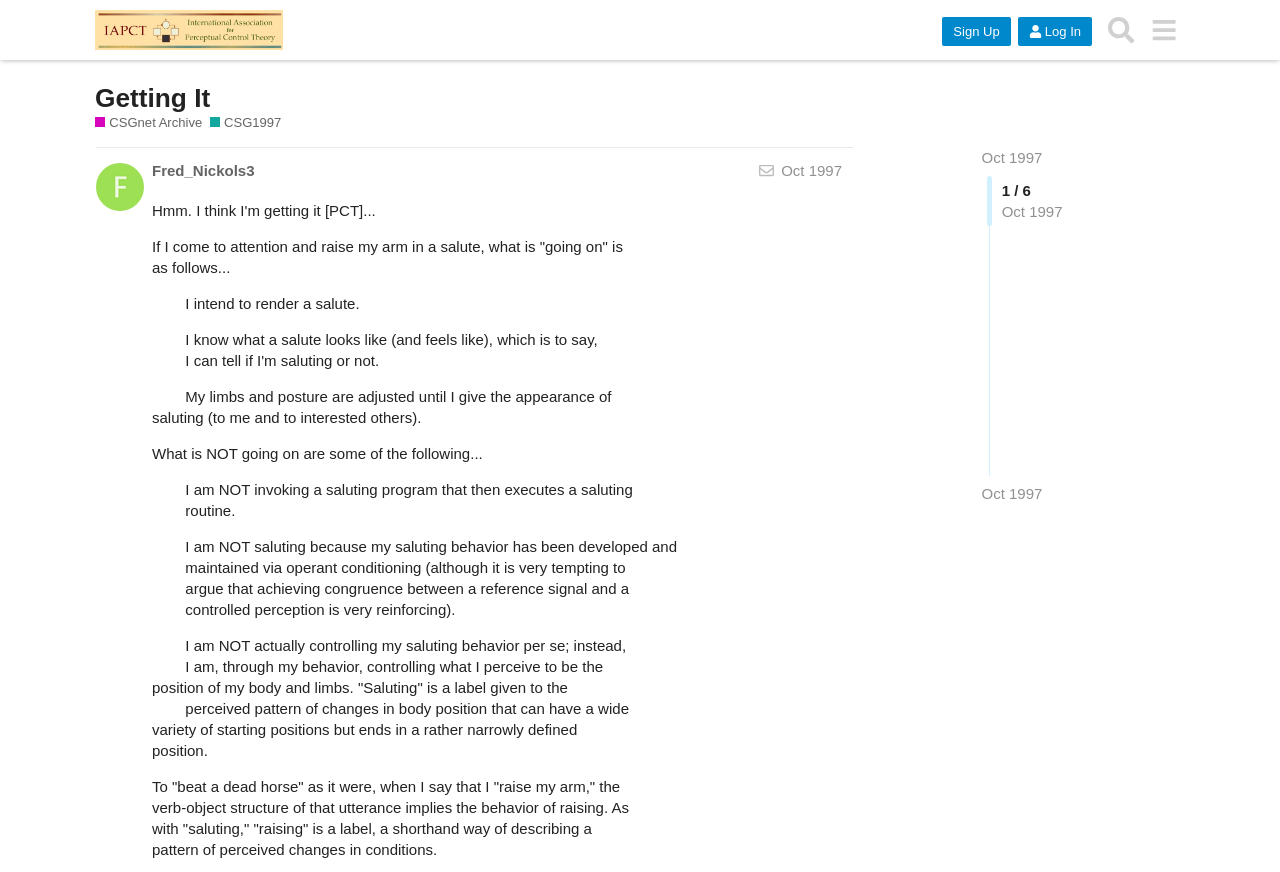Generate a thorough description of the webpage.

The webpage appears to be an archived forum post from 1997, with a title "Getting It" and a subtitle "CSGnet Archive / CSG1997 - IAPCT". At the top of the page, there is a header section with several buttons, including "Sign Up", "Log In", "Search", and a menu button. Below the header, there is a heading that reads "Getting It" followed by a link to "CSGnet Archive" and another link to "CSG1997".

The main content of the page is a post from a user named "Fred_Nickols3", which is dated October 1997. The post is a lengthy text that discusses the concept of "getting it" in the context of behavior and perception. The text is divided into several paragraphs, each exploring a different aspect of the concept.

Throughout the post, there are no images, but there are several links to other related topics or archives. The text is dense and academic in tone, suggesting that the forum is focused on discussing complex ideas and theories.

In terms of layout, the page has a simple and straightforward design, with a clear hierarchy of headings and paragraphs. The text is arranged in a single column, with no apparent use of tables or other layout elements. Overall, the page appears to be a straightforward presentation of a forum post, with a focus on conveying complex ideas and concepts.